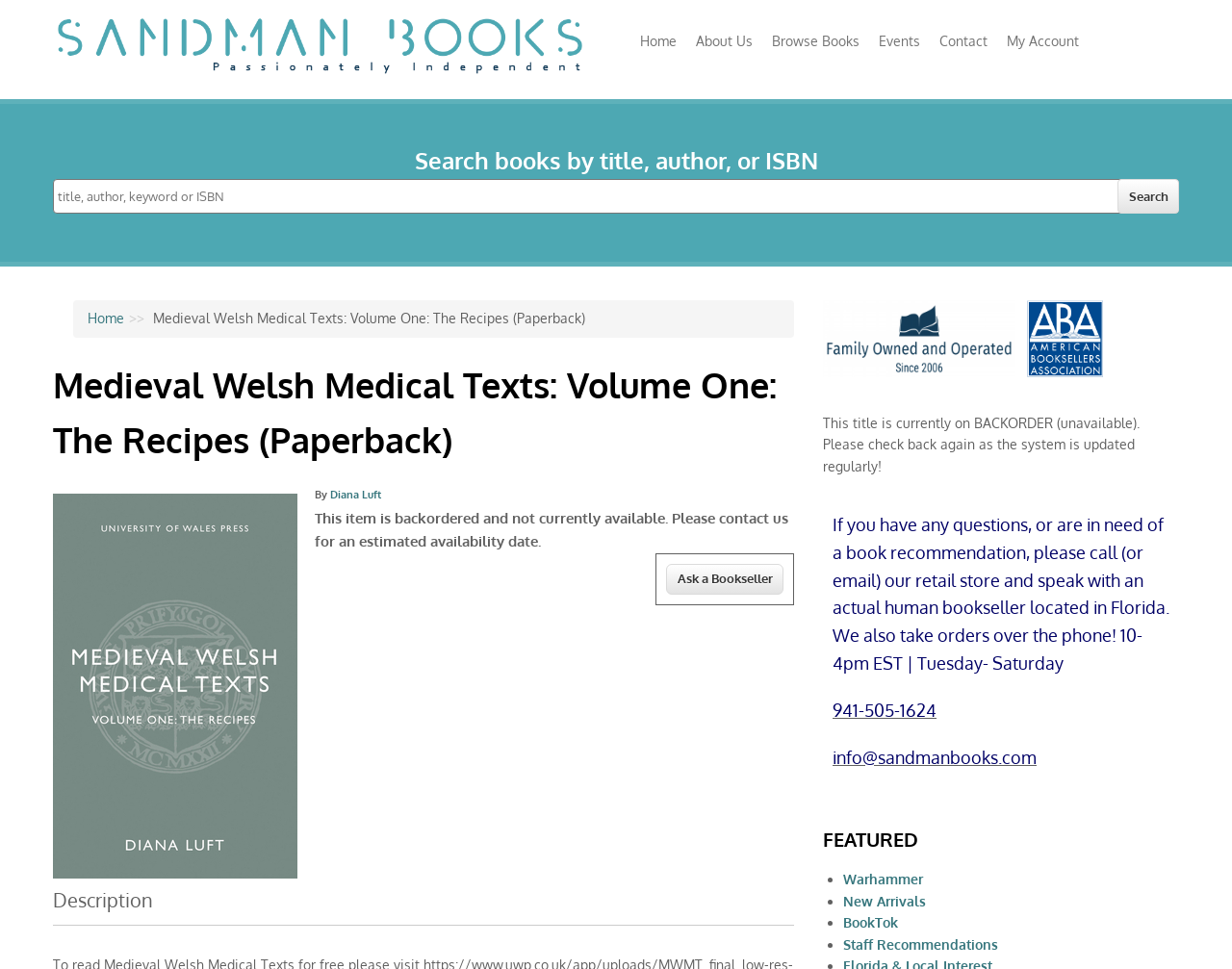Answer in one word or a short phrase: 
What is the title of the book being described?

Medieval Welsh Medical Texts: Volume One: The Recipes